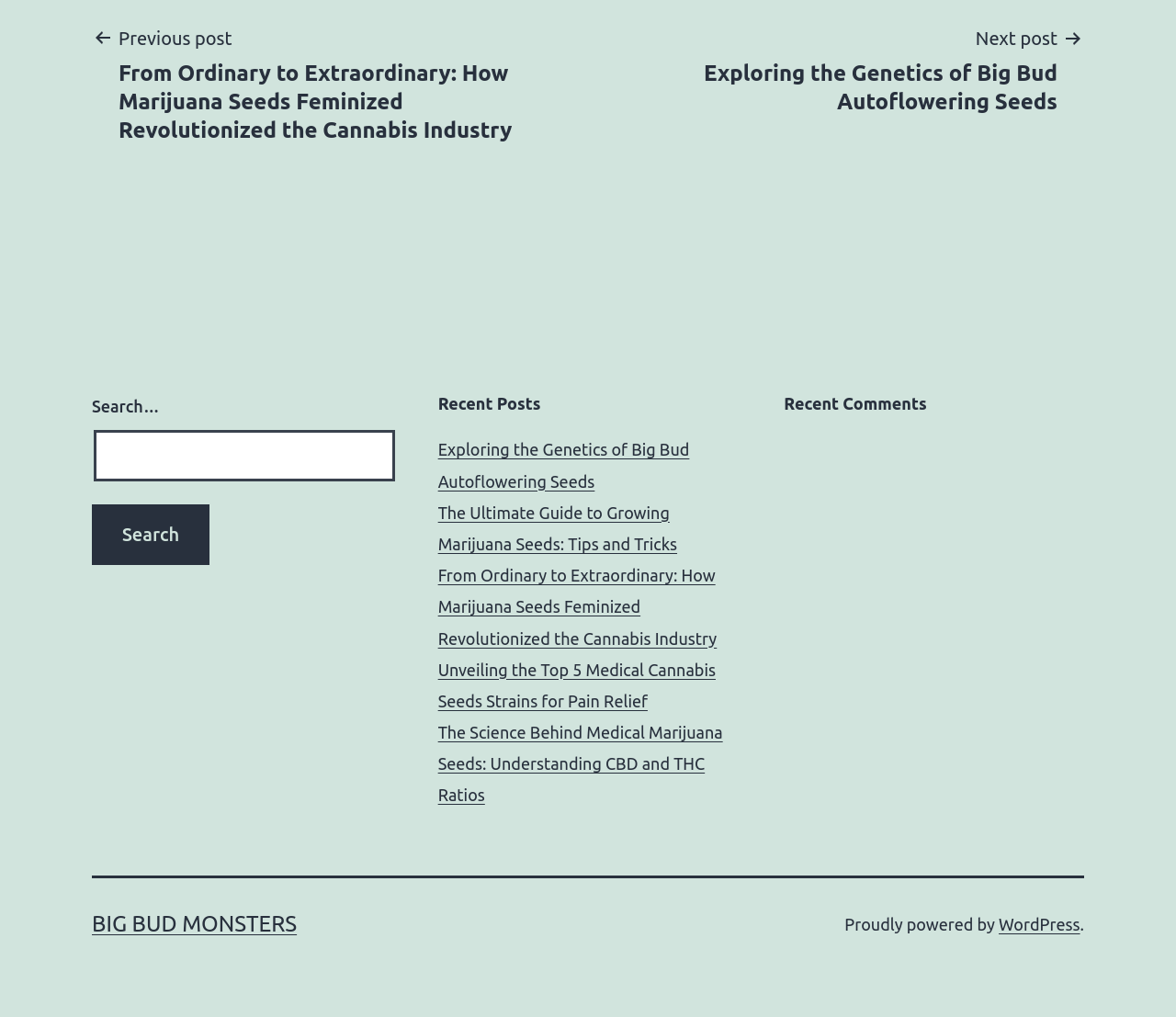Please reply with a single word or brief phrase to the question: 
What is the navigation section at the top for?

To navigate between posts